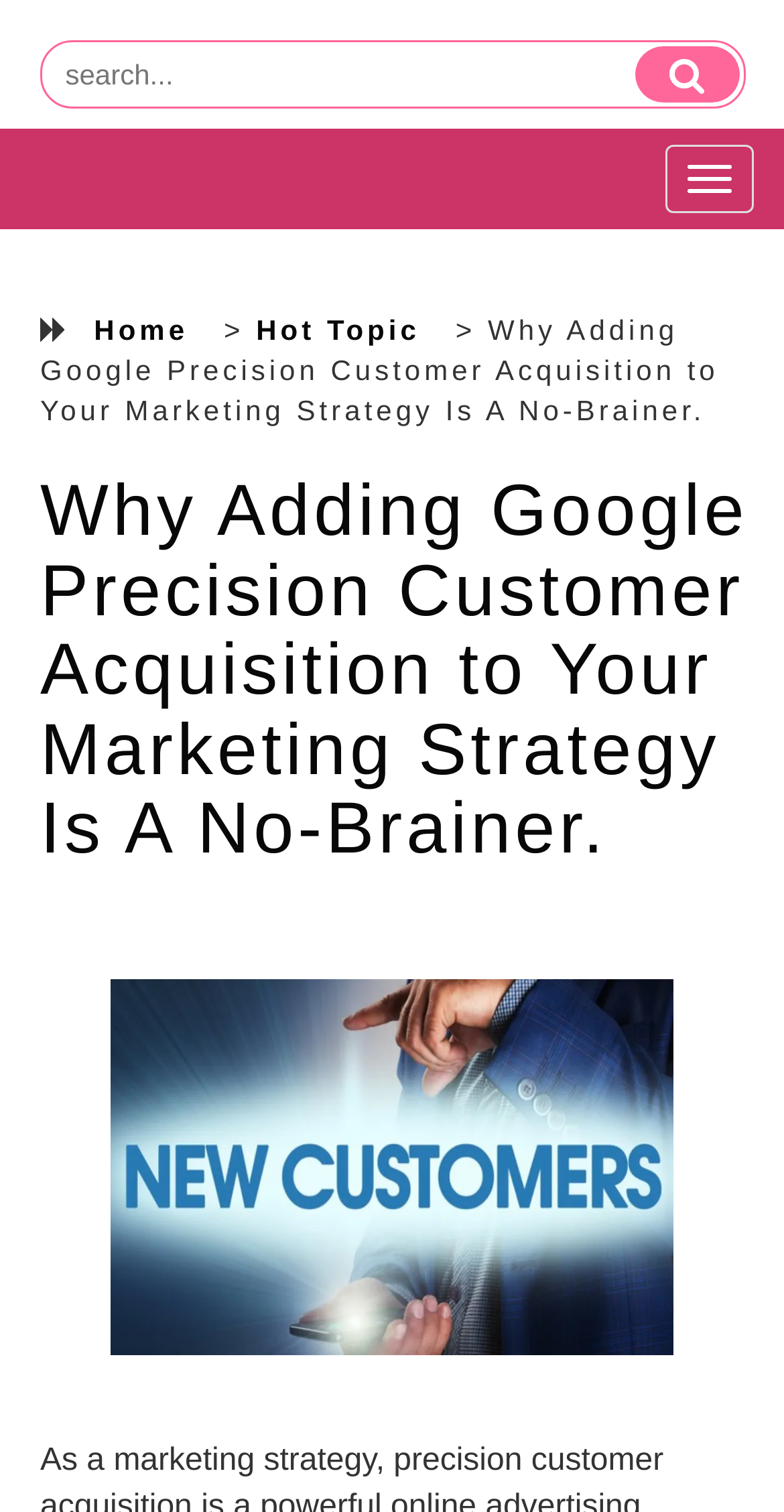How many links are there in the top navigation bar?
Based on the screenshot, provide your answer in one word or phrase.

2